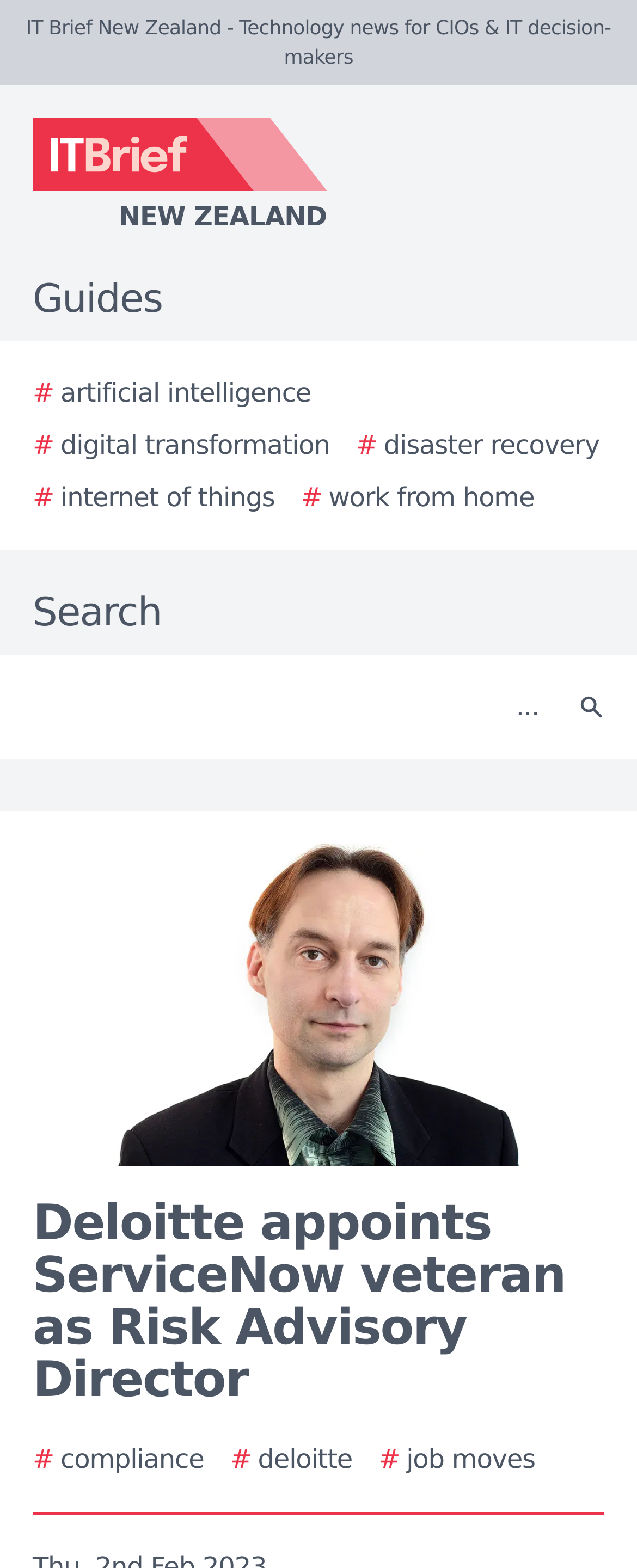Reply to the question below using a single word or brief phrase:
What is the topic of the article?

Deloitte appoints ServiceNow veteran